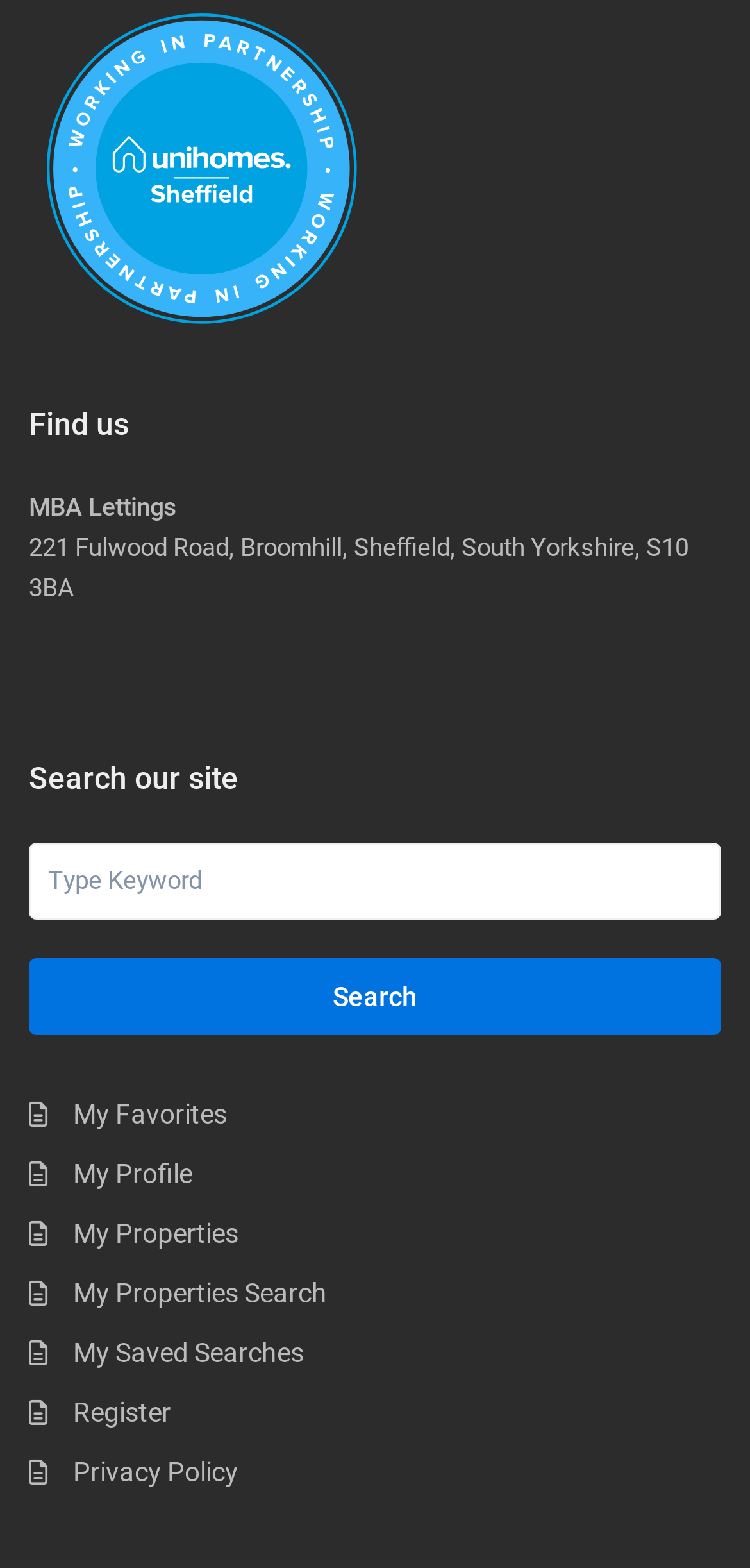Using the information shown in the image, answer the question with as much detail as possible: What is the button located below the textbox?

The button located below the textbox is labeled 'Search', indicating that it is used to submit the search query entered in the textbox.